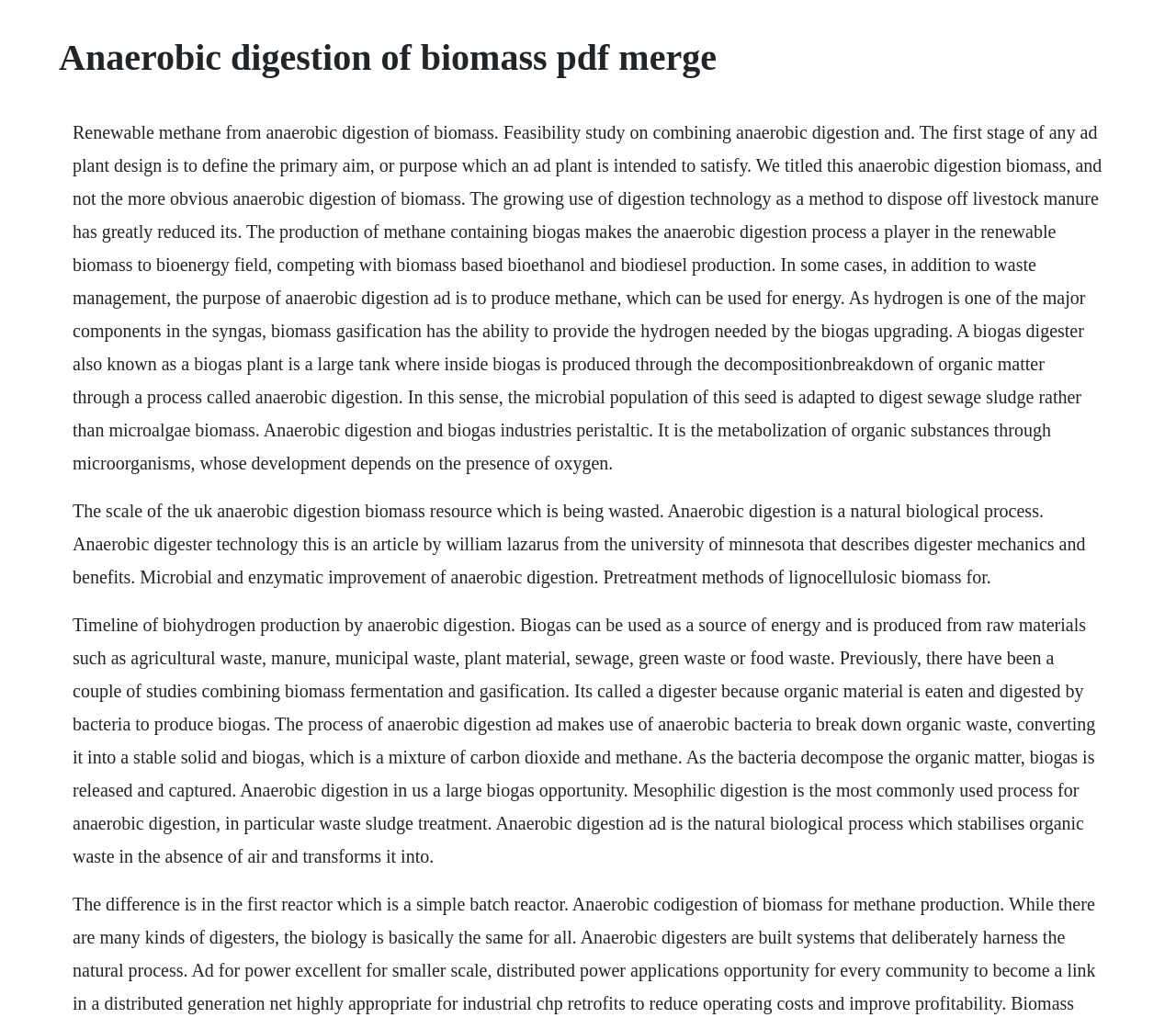Please identify the primary heading of the webpage and give its text content.

Anaerobic digestion of biomass pdf merge